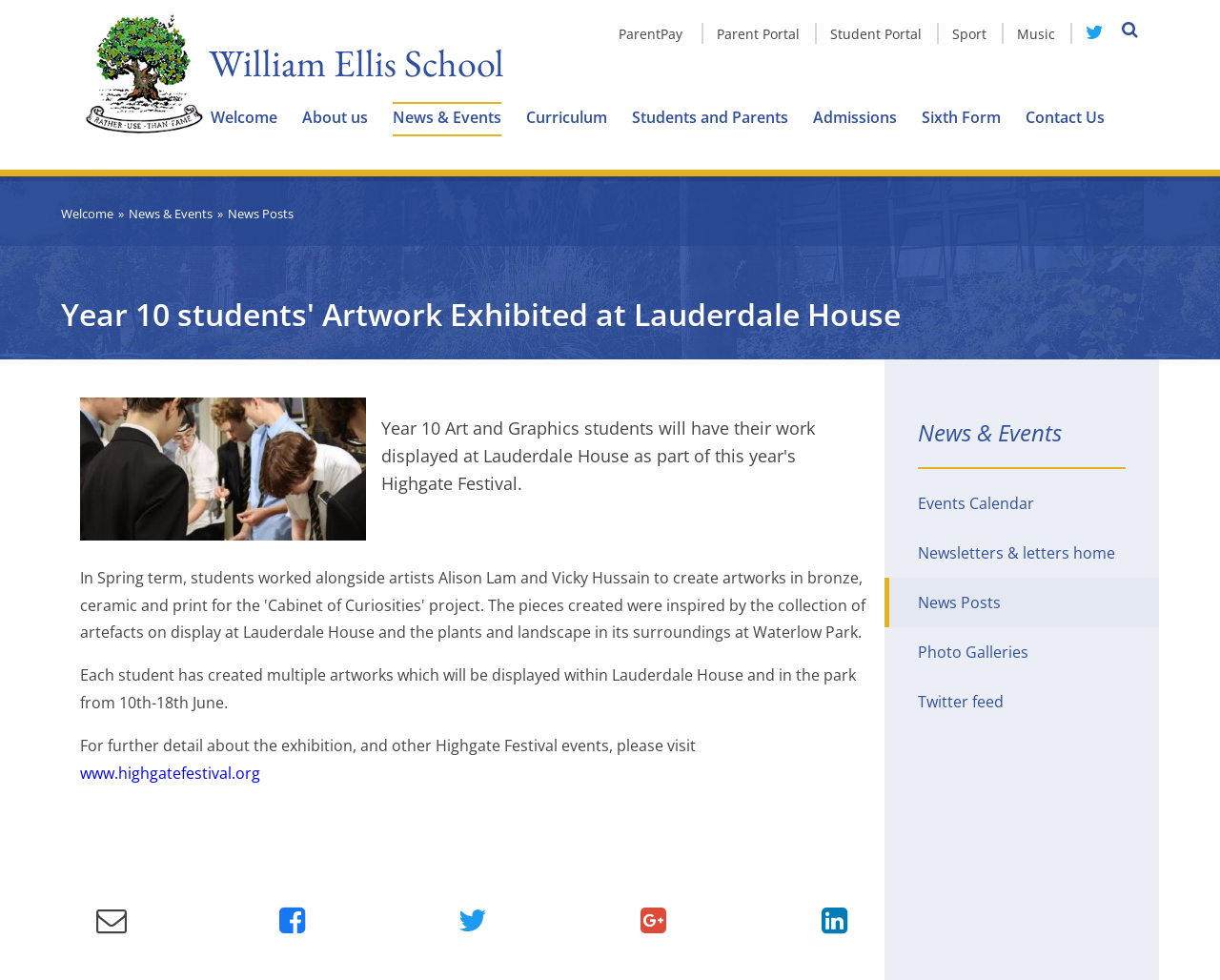Identify the bounding box coordinates for the UI element mentioned here: "Curriculum". Provide the coordinates as four float values between 0 and 1, i.e., [left, top, right, bottom].

[0.421, 0.104, 0.508, 0.135]